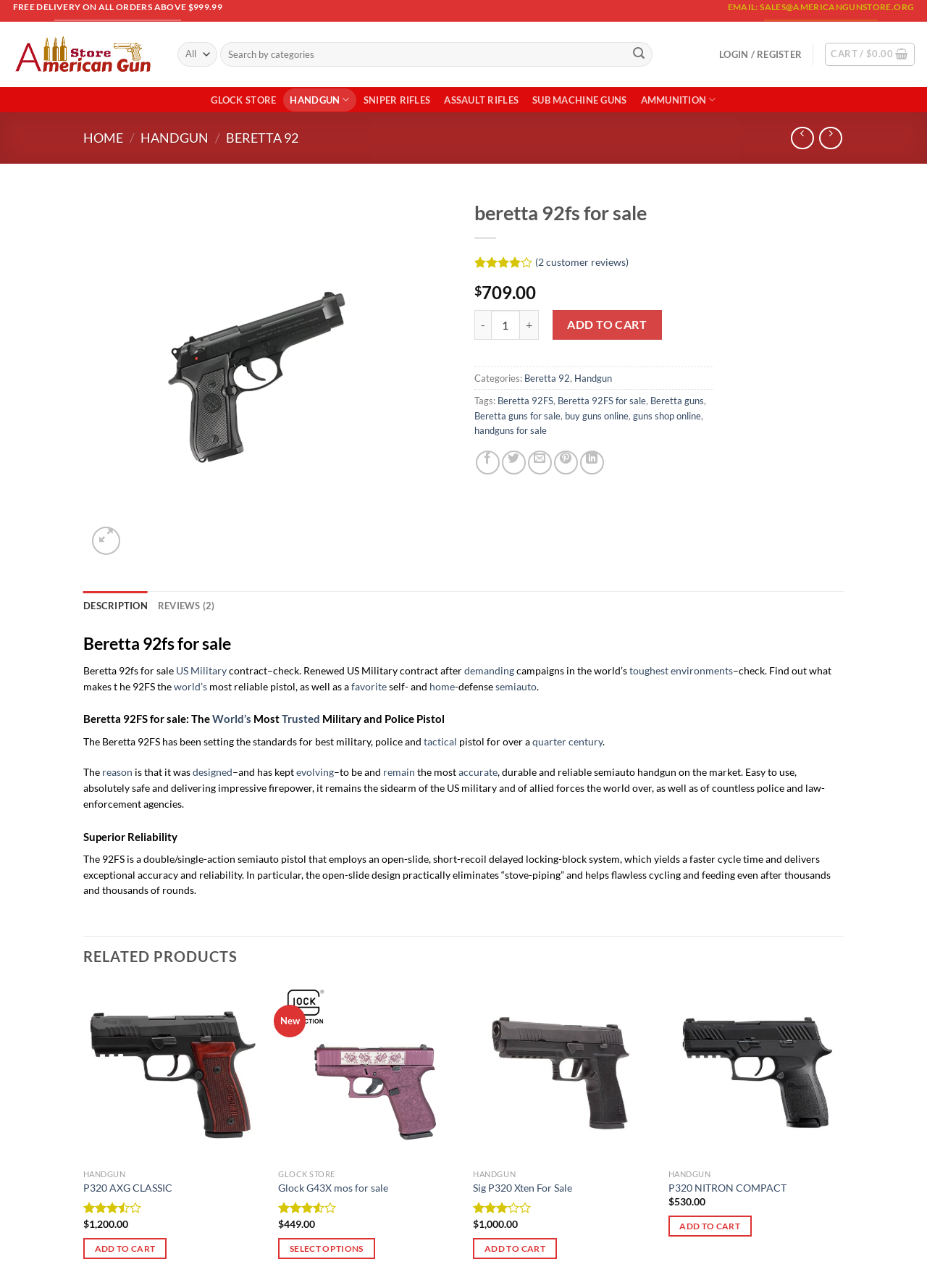With reference to the image, please provide a detailed answer to the following question: What is the category of the gun?

The category of the gun can be found in the link 'Handgun' which is located in the 'Categories:' section, indicating that the gun belongs to the Handgun category.